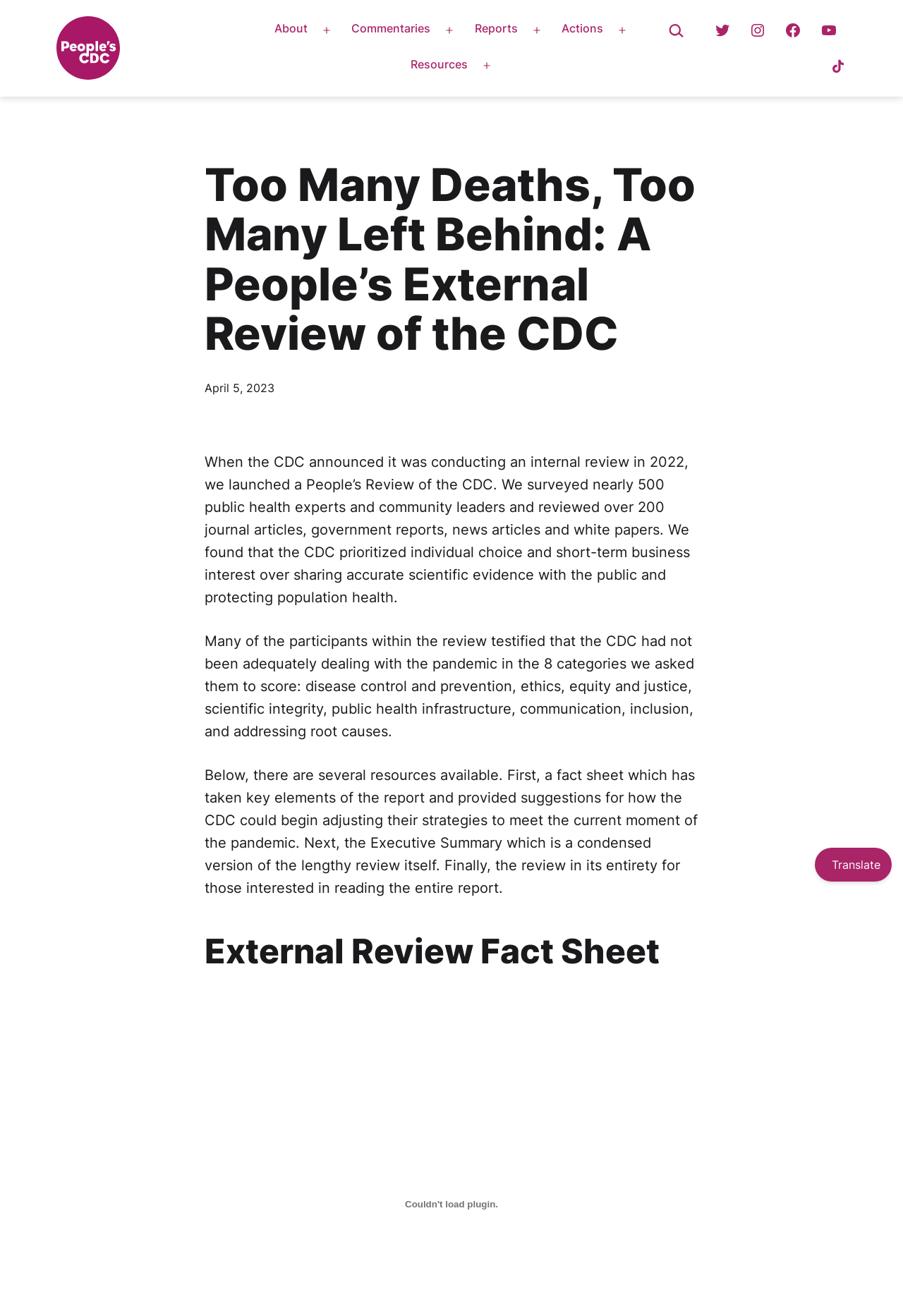Provide a brief response to the question using a single word or phrase: 
How many social media links are available?

5